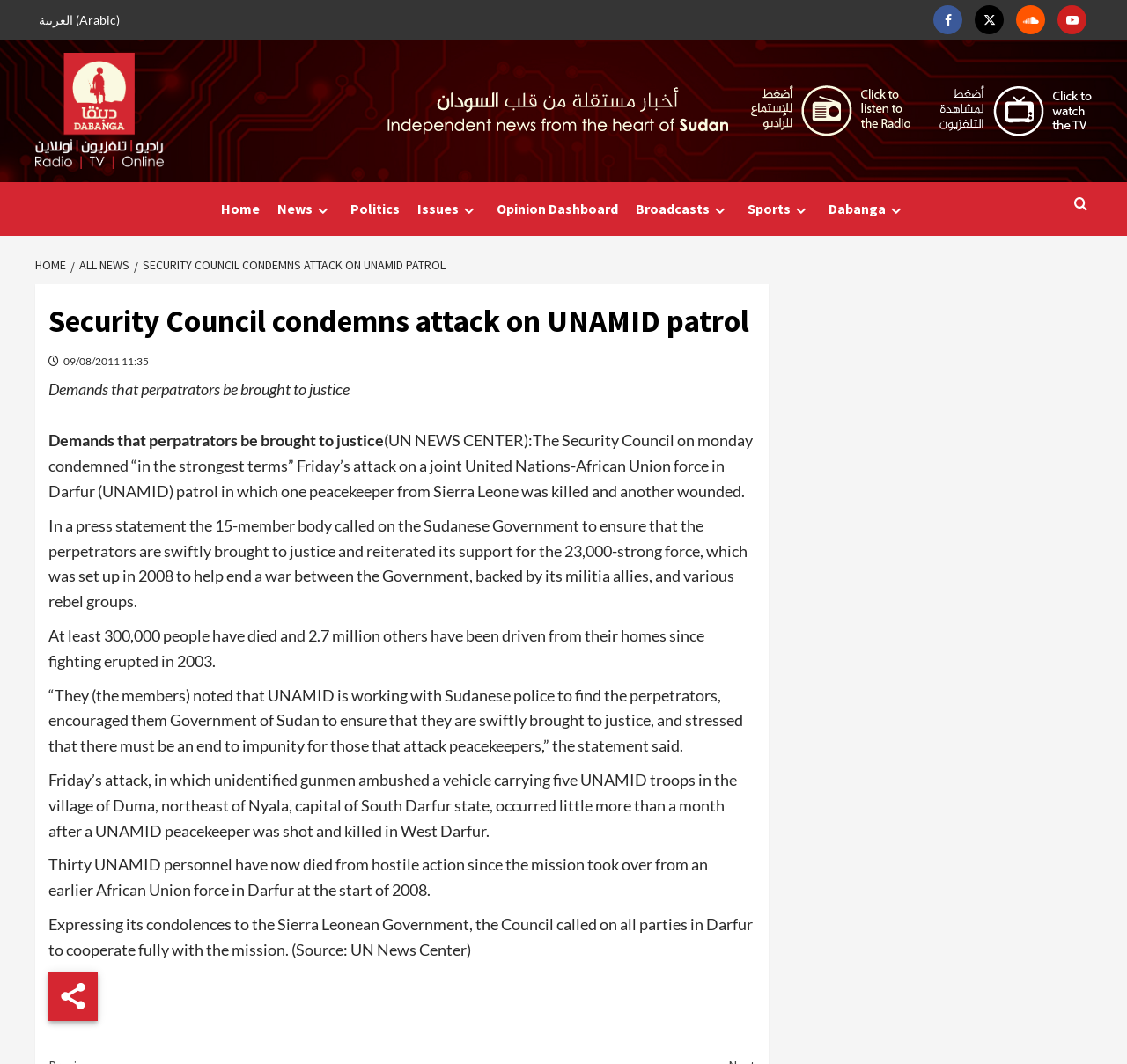Identify the bounding box coordinates of the clickable region to carry out the given instruction: "Switch to Arabic language".

[0.031, 0.0, 0.114, 0.037]